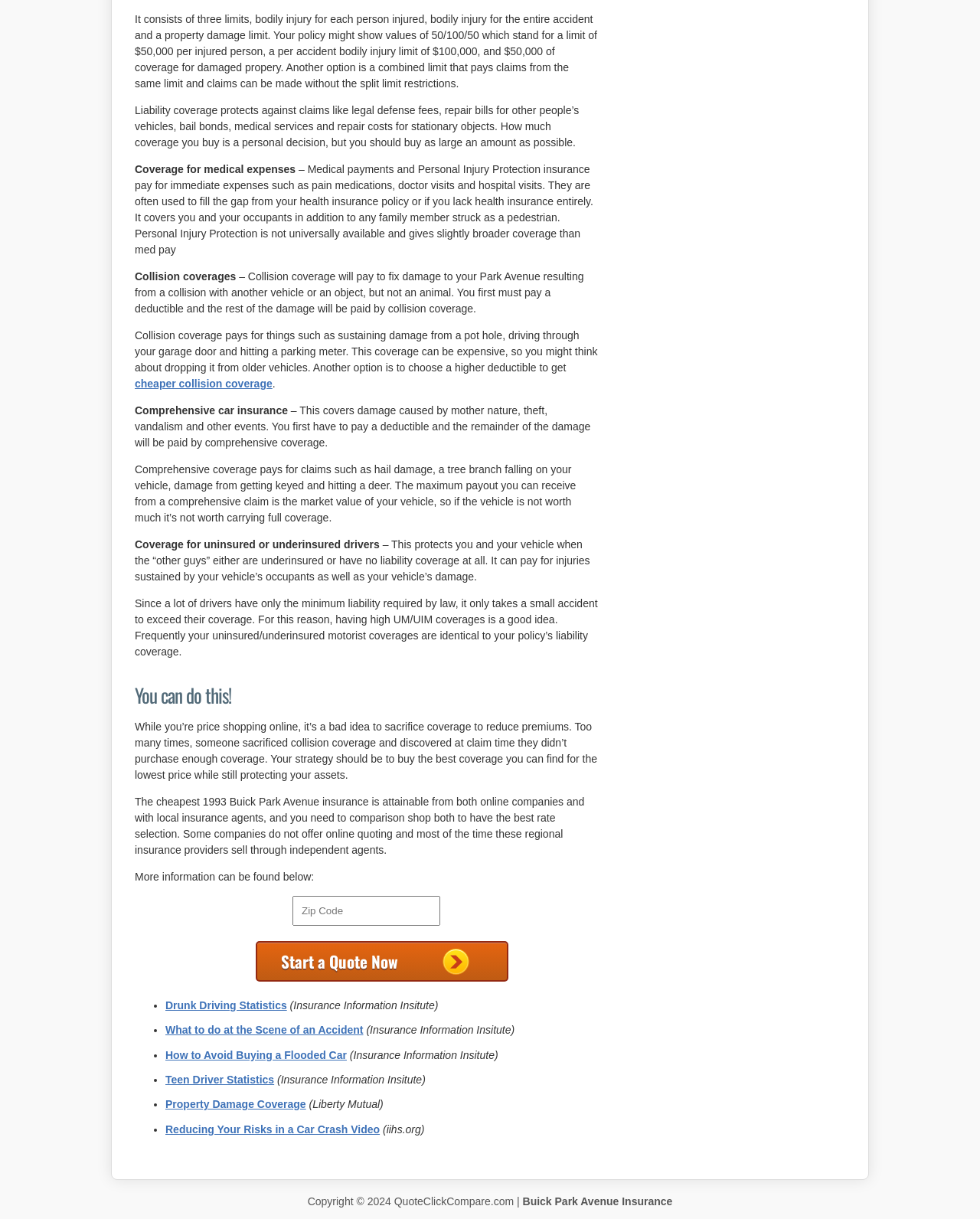Please determine the bounding box coordinates of the element's region to click in order to carry out the following instruction: "Learn about drunk driving statistics". The coordinates should be four float numbers between 0 and 1, i.e., [left, top, right, bottom].

[0.169, 0.82, 0.293, 0.83]